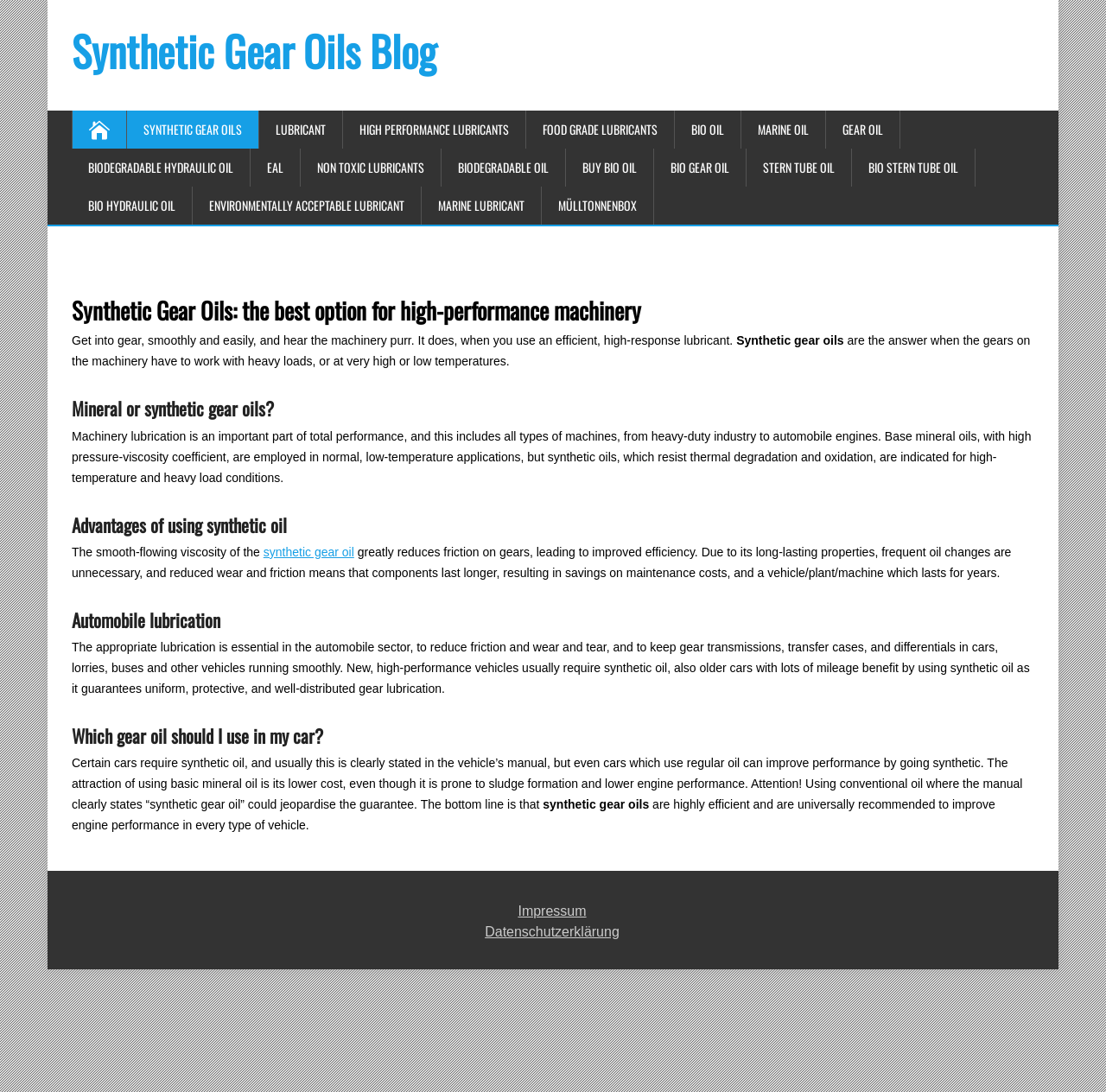What type of lubricant is recommended for high-temperature and heavy load conditions?
Carefully analyze the image and provide a detailed answer to the question.

According to the webpage, synthetic oils are indicated for high-temperature and heavy load conditions, as they resist thermal degradation and oxidation, making them suitable for such applications.